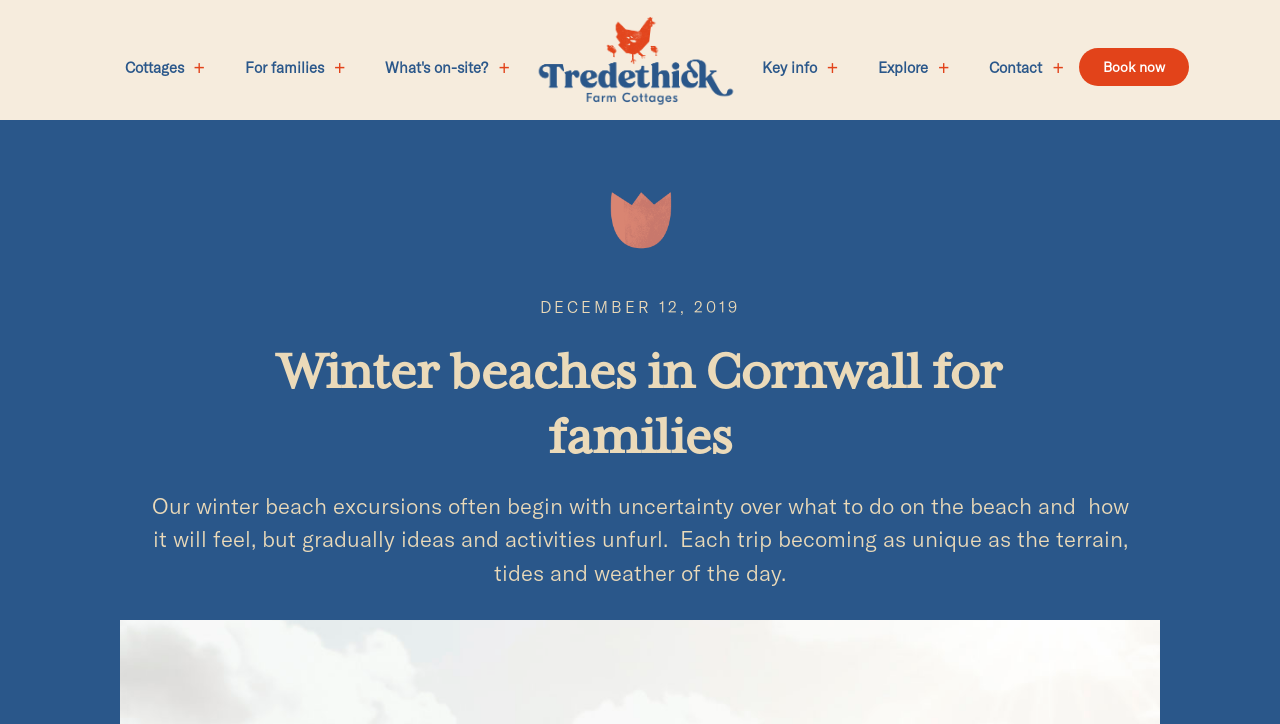Please identify the bounding box coordinates of the clickable region that I should interact with to perform the following instruction: "Click on Cottages +". The coordinates should be expressed as four float numbers between 0 and 1, i.e., [left, top, right, bottom].

[0.086, 0.062, 0.172, 0.166]